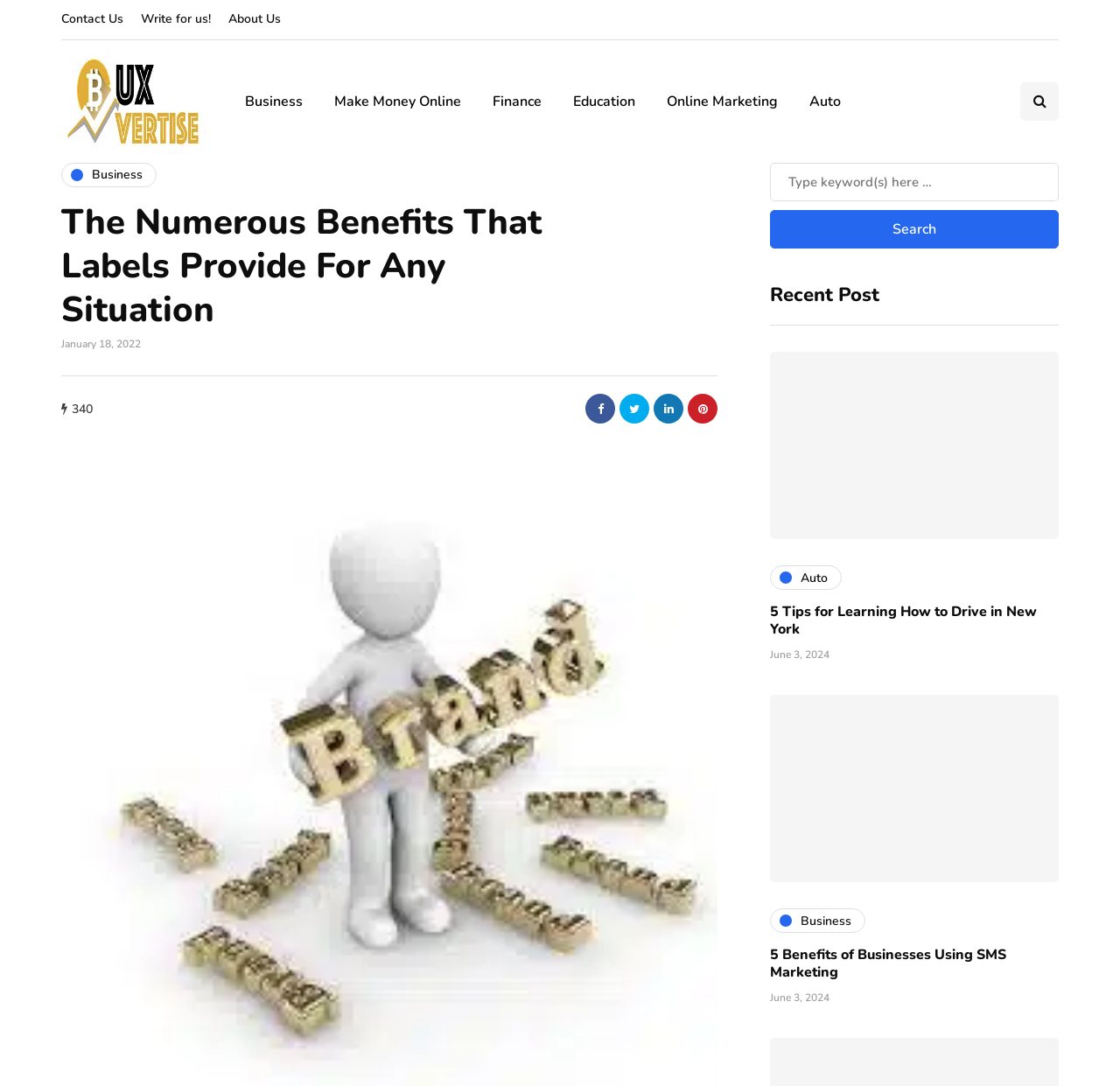How many recent posts are displayed on the webpage?
Can you provide an in-depth and detailed response to the question?

I counted the number of recent posts by looking at the section labeled 'Recent Post' on the right side of the webpage, which displays three posts with titles and dates.